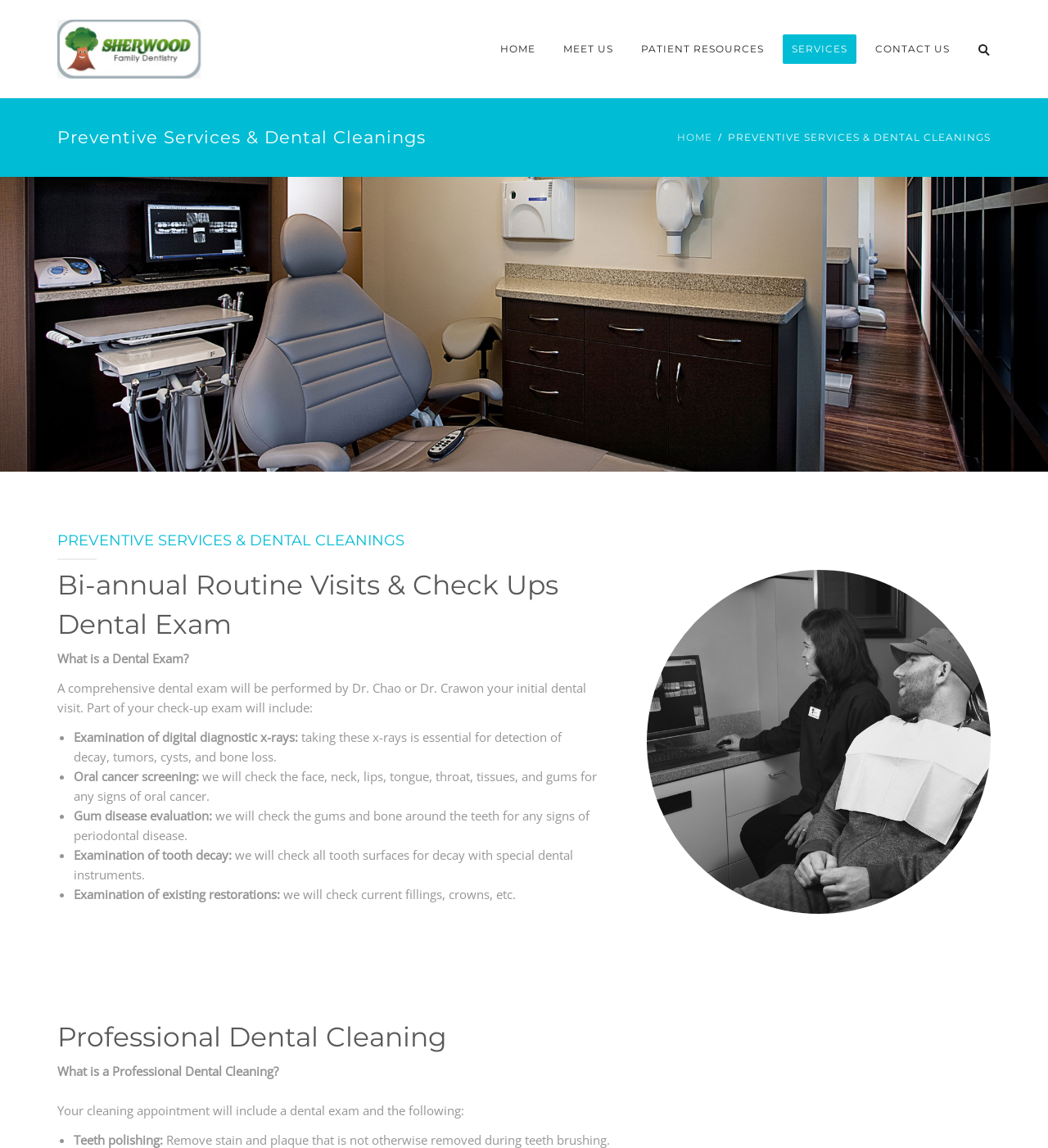Extract the primary headline from the webpage and present its text.

Preventive Services & Dental Cleanings